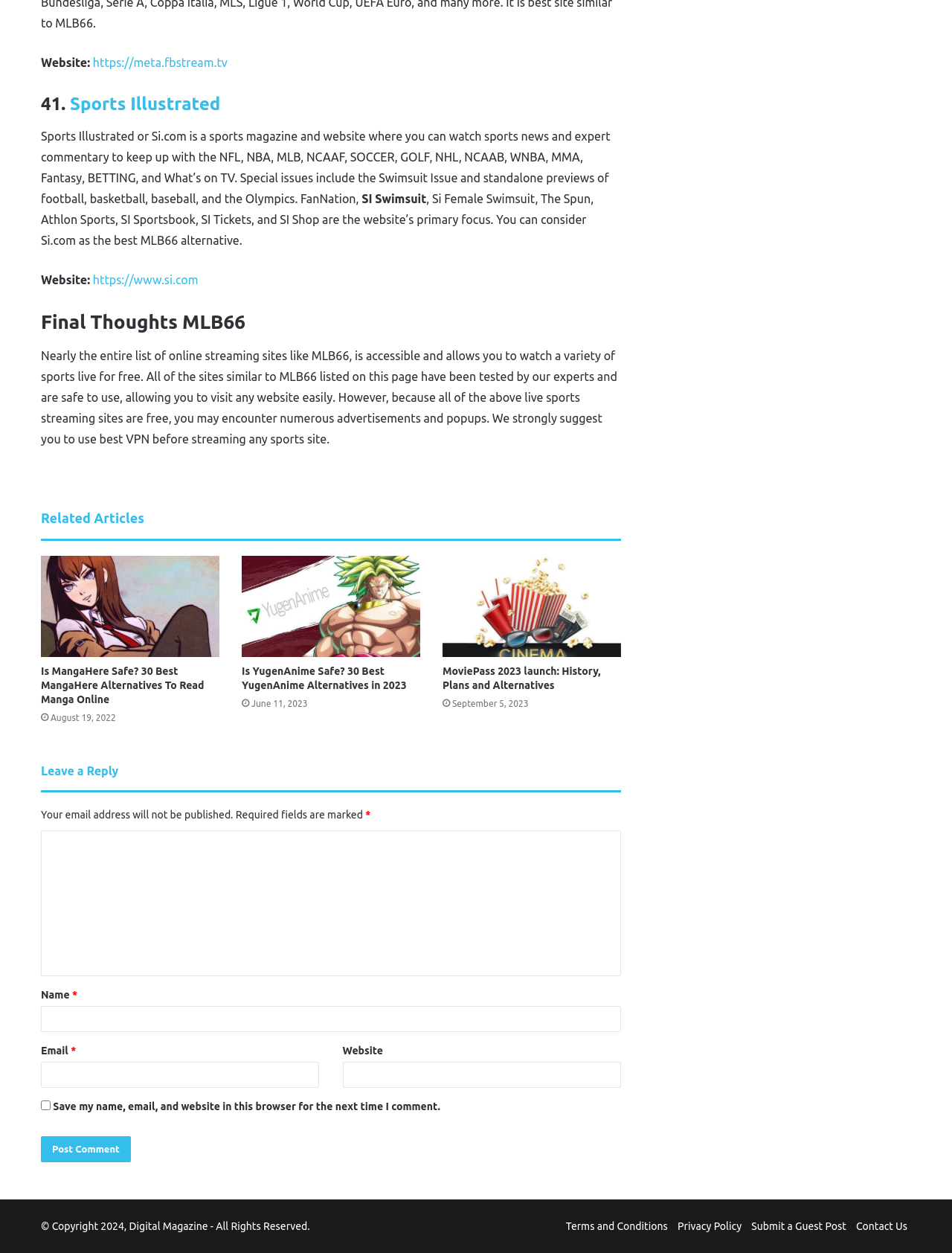Give a one-word or one-phrase response to the question: 
What is the purpose of the textbox 'Comment *'?

To leave a comment